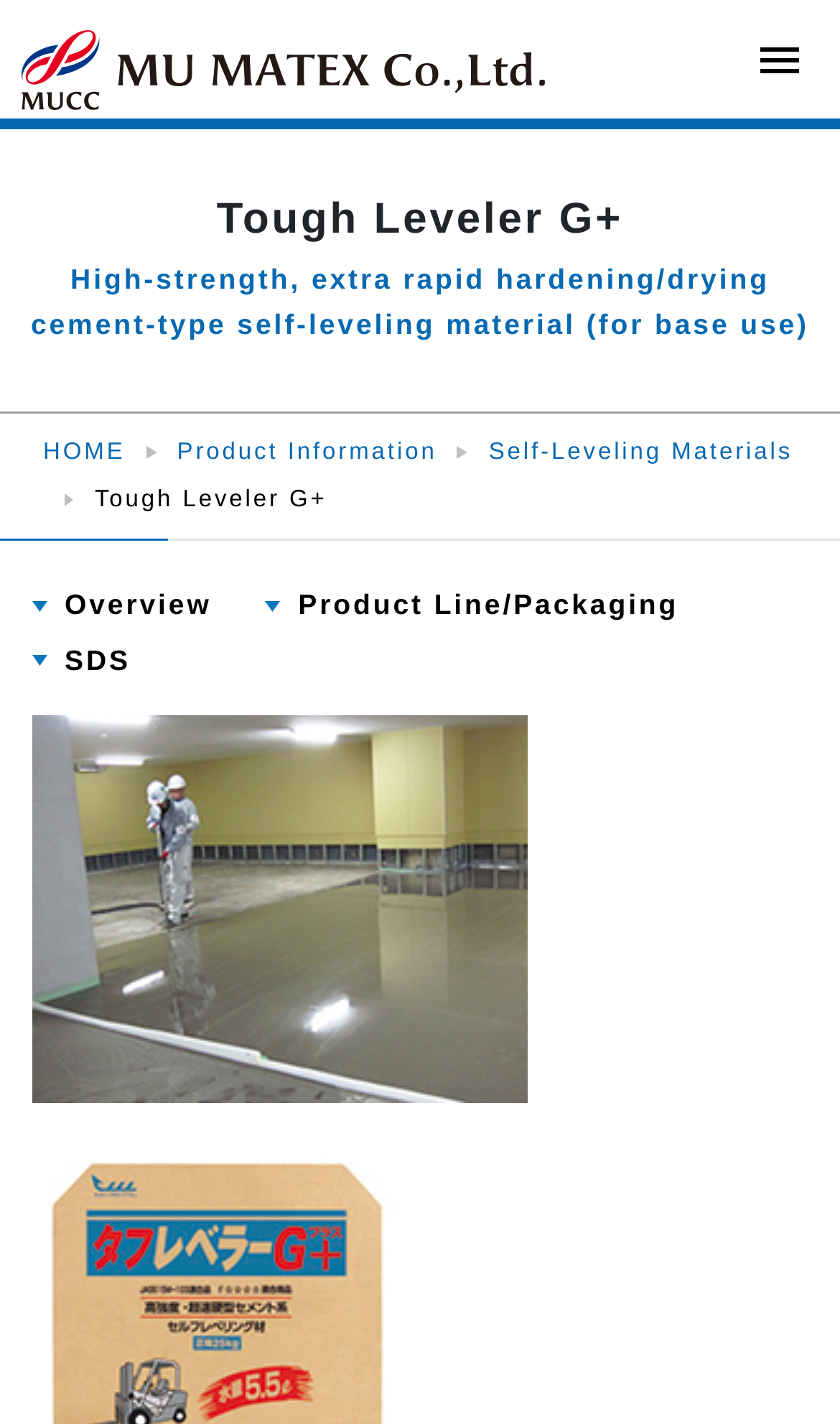Given the element description, predict the bounding box coordinates in the format (top-left x, top-left y, bottom-right x, bottom-right y), using floating point numbers between 0 and 1: Accept all and continue

None